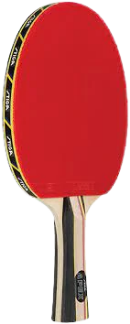Explain what is happening in the image with as much detail as possible.

The image showcases the "Stiga Pure Ping Pong Paddle," a top-rated table tennis racket recognized for its exceptional control and elegant design. The paddle features a vibrant red rubber surface, which is ideal for enhancing grip and maneuverability during play. This model is particularly recommended for novices, thanks to its comfortable shaking hand grip and lightweight construction. The paddle is available in multiple colors, reflecting Stiga's commitment to blending aesthetic appeal with performance. It is noted for its balance, making it suitable for beginners looking to develop their skills while also being certified by the ITTF for tournament play.